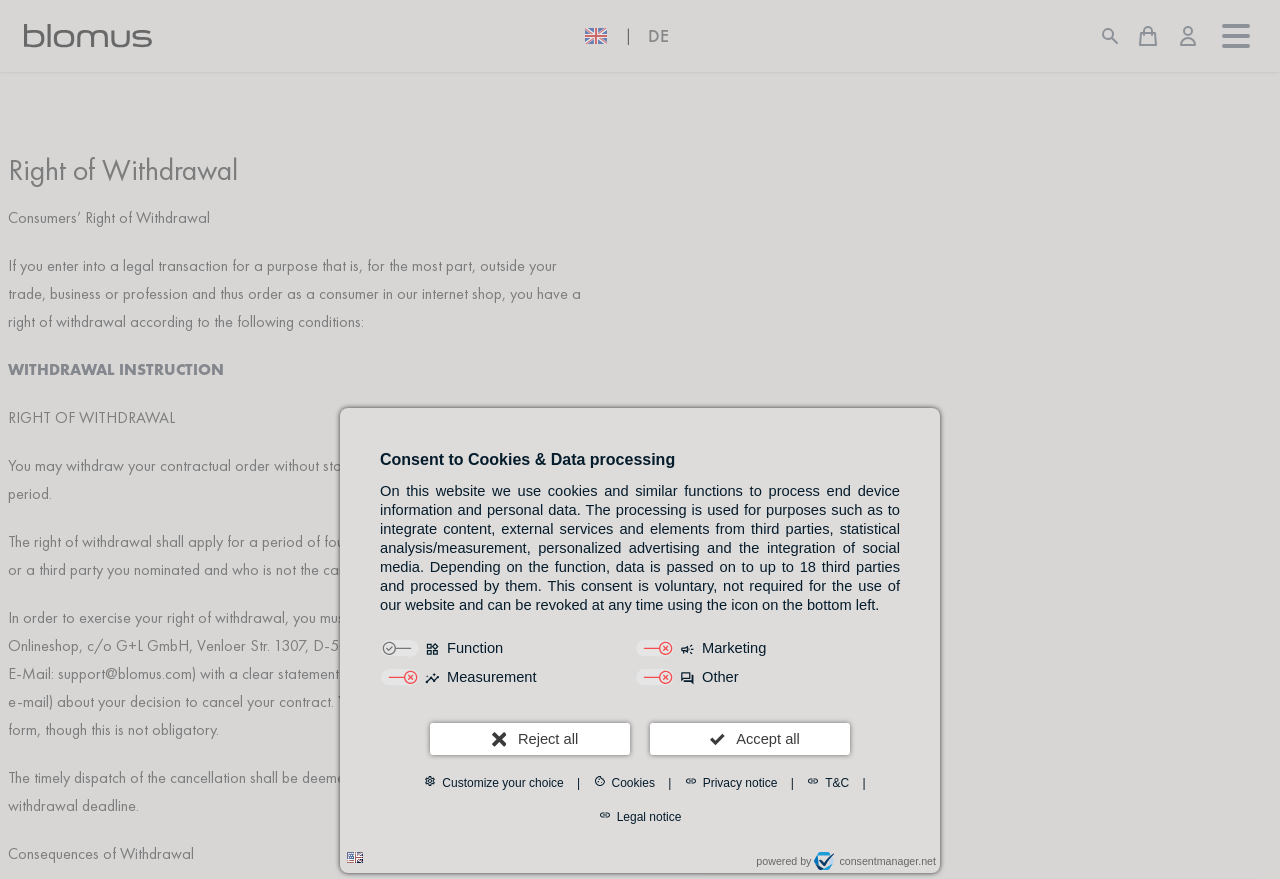How many days do consumers have to withdraw their contractual order? Using the information from the screenshot, answer with a single word or phrase.

14 days